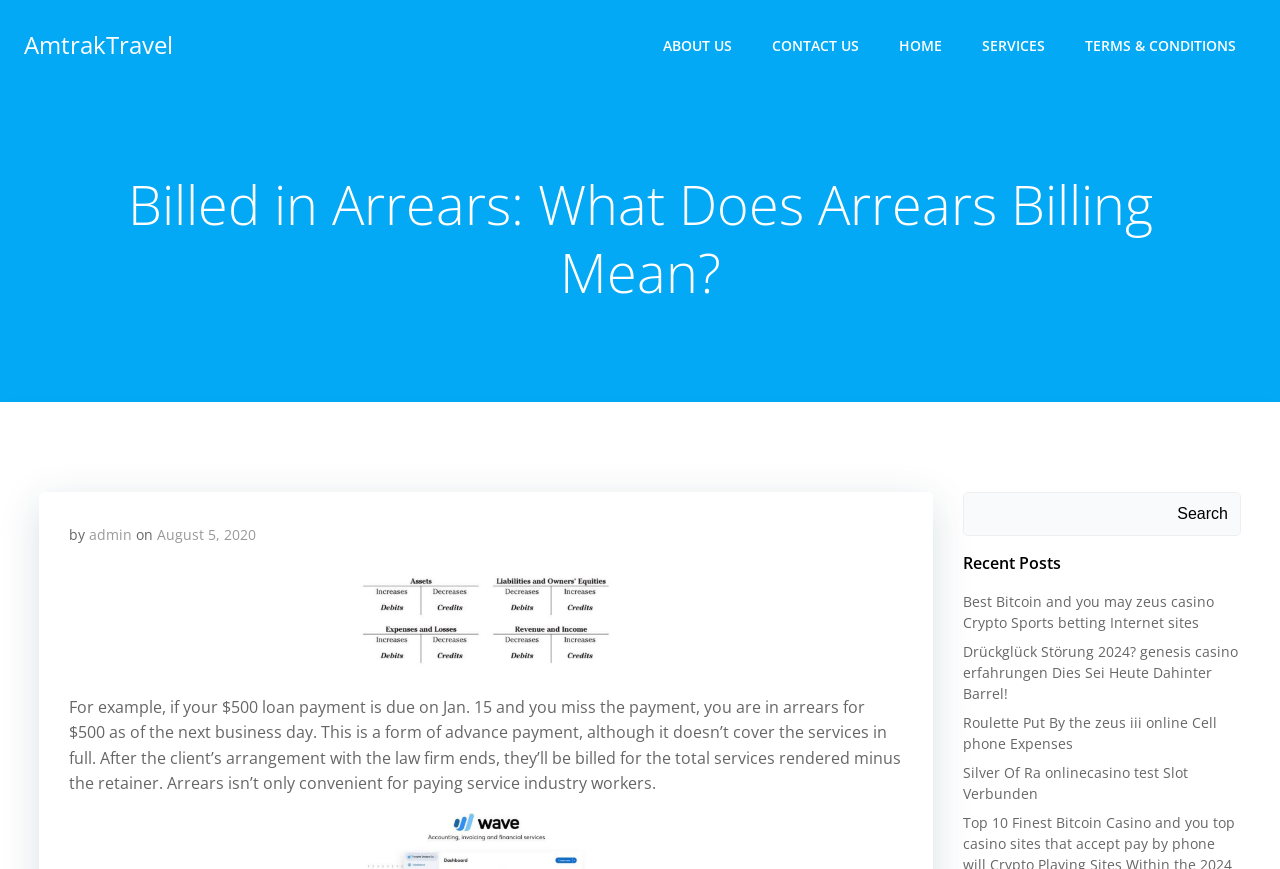What is the date of the article?
Provide a short answer using one word or a brief phrase based on the image.

August 5, 2020